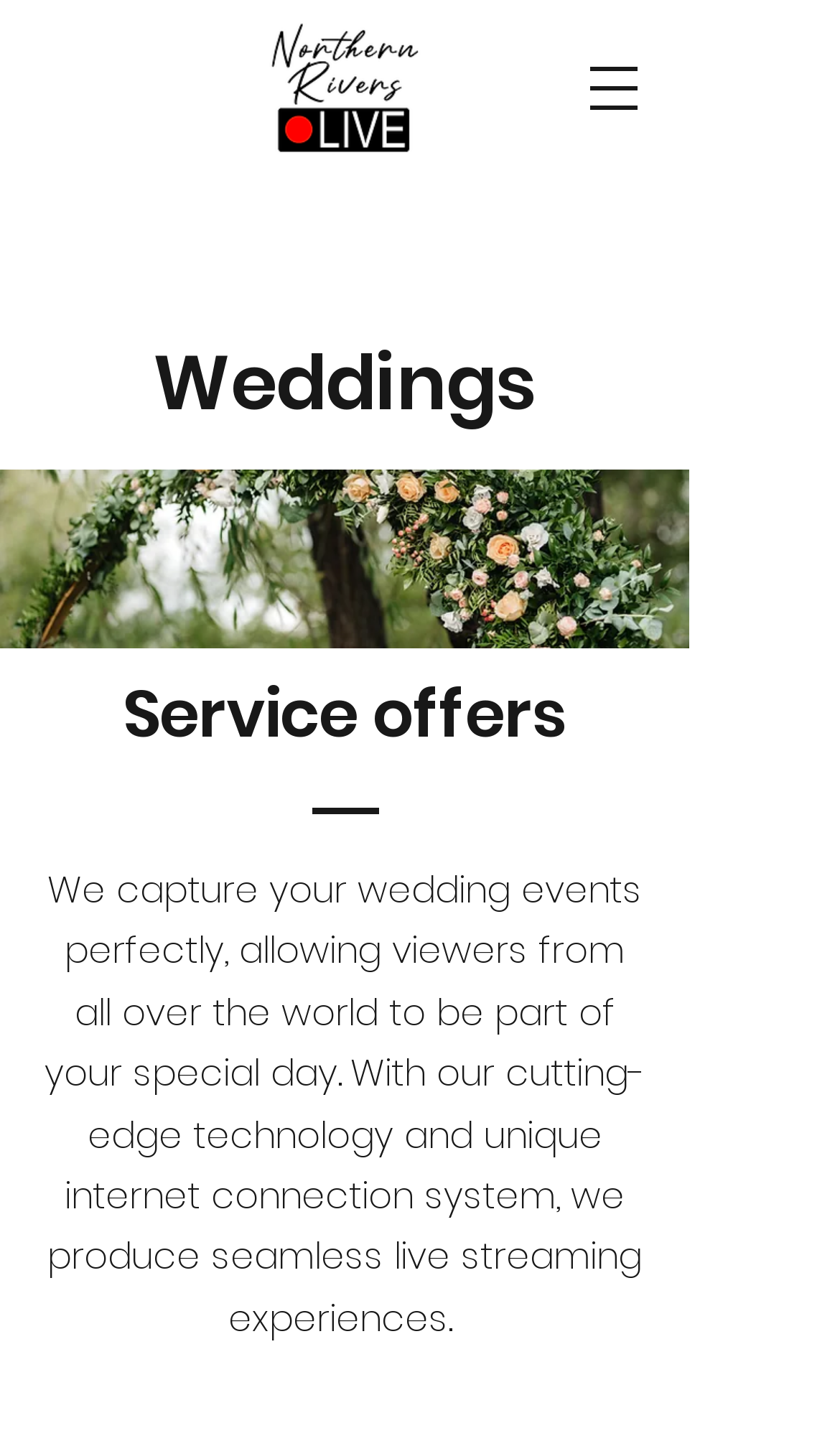What is the purpose of the button 'Open navigation menu'?
Please give a detailed and elaborate answer to the question.

The button 'Open navigation menu' is likely used to open a navigation menu, allowing users to access other parts of the website. This can be inferred from the button's label and its typical functionality on websites.